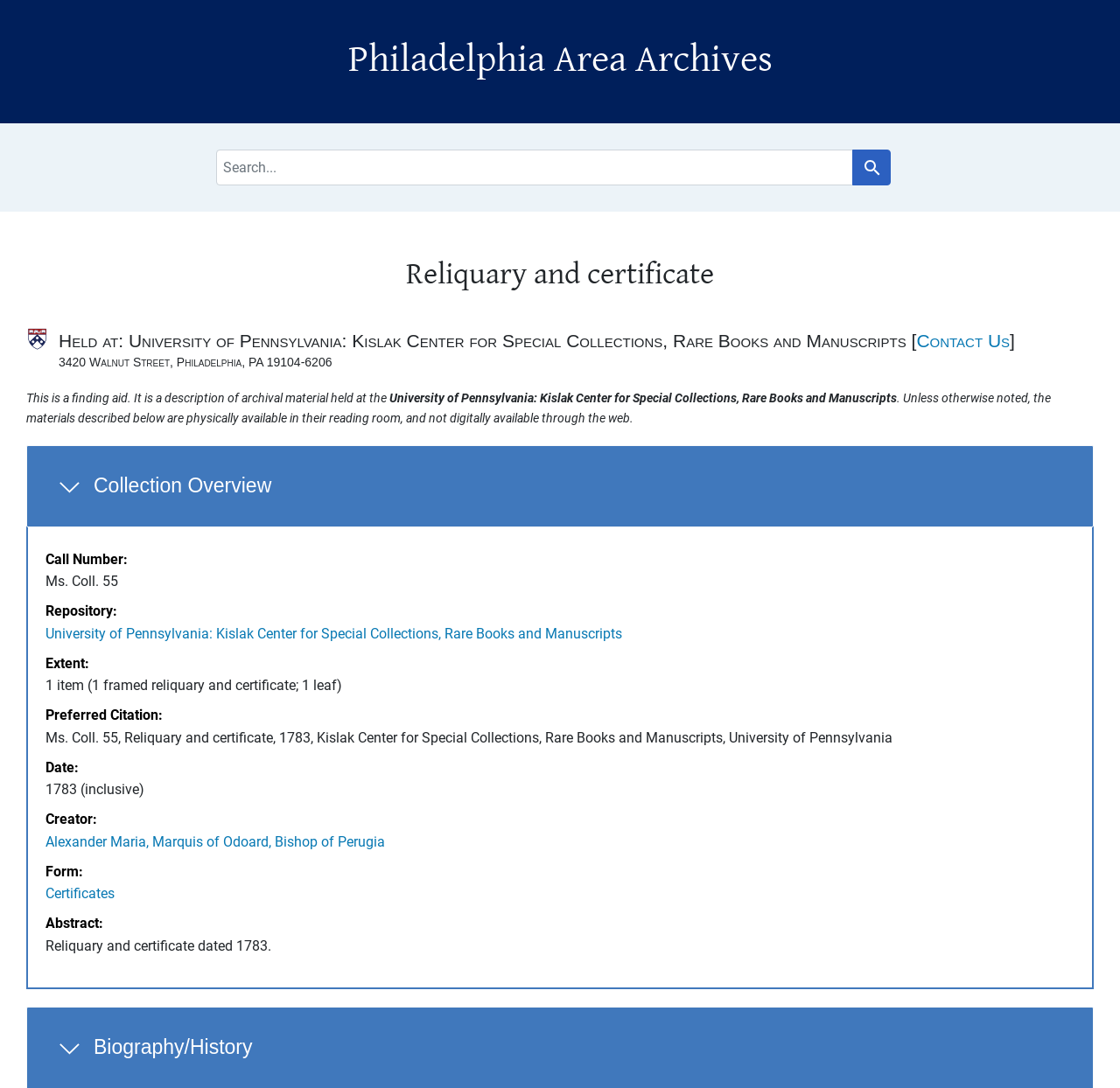Kindly determine the bounding box coordinates of the area that needs to be clicked to fulfill this instruction: "Contact Us".

[0.818, 0.304, 0.902, 0.322]